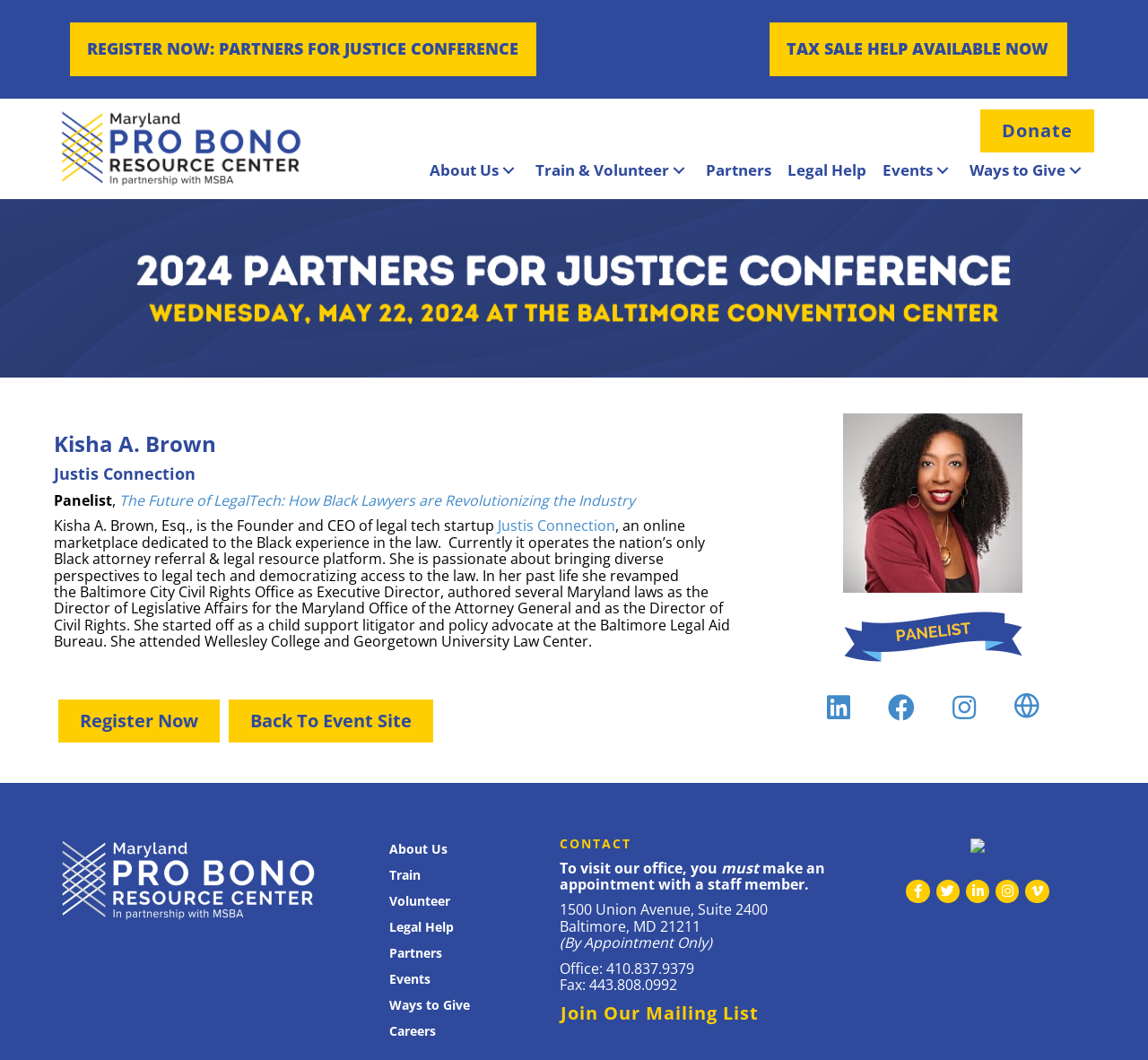From the details in the image, provide a thorough response to the question: What is the phone number of the office?

I found the phone number by looking at the contact information section of the webpage, which provides the office phone number as '410.837.9379'.